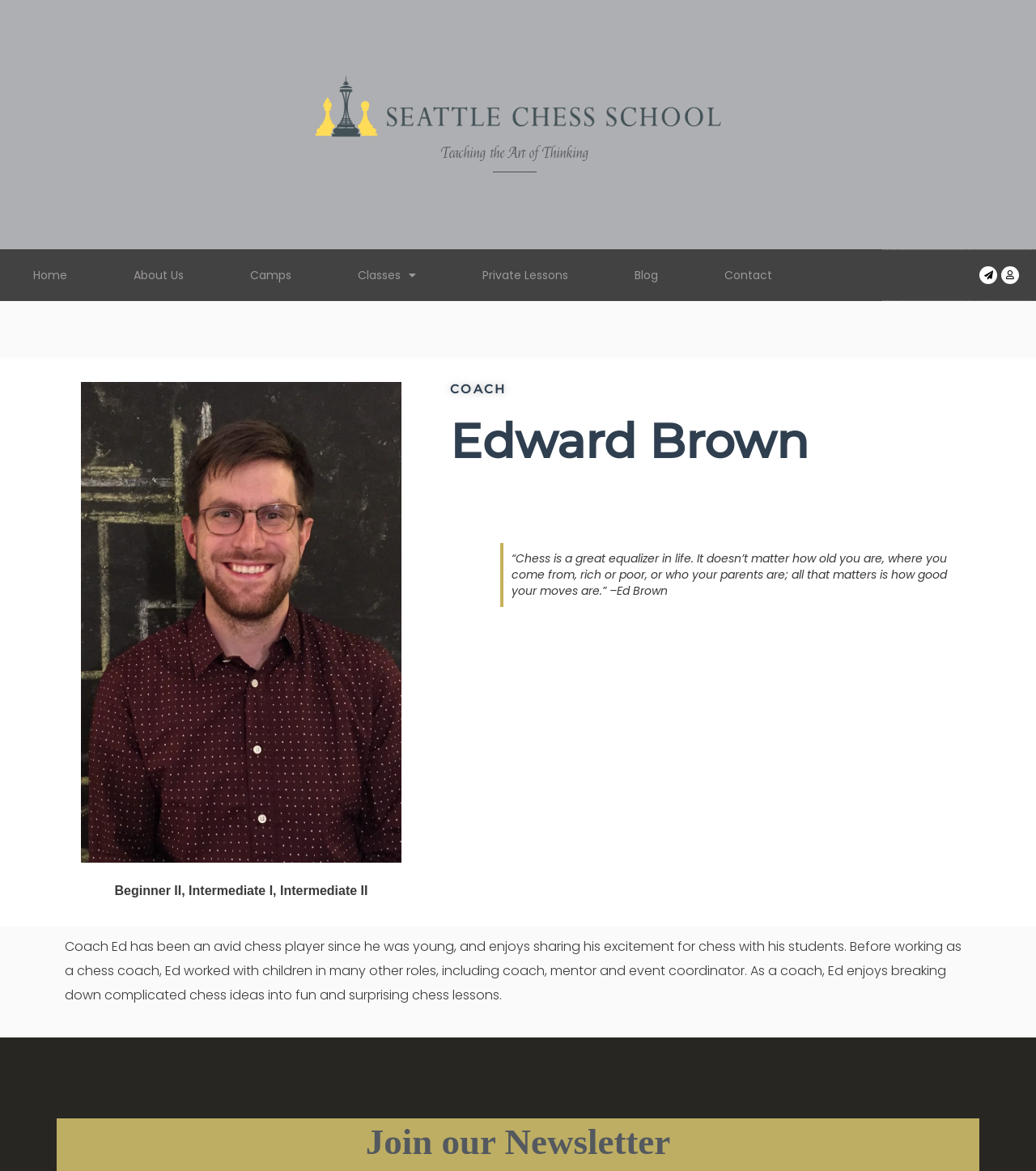Please identify the bounding box coordinates of the area that needs to be clicked to follow this instruction: "Read the 'About Us' page".

[0.097, 0.217, 0.209, 0.253]